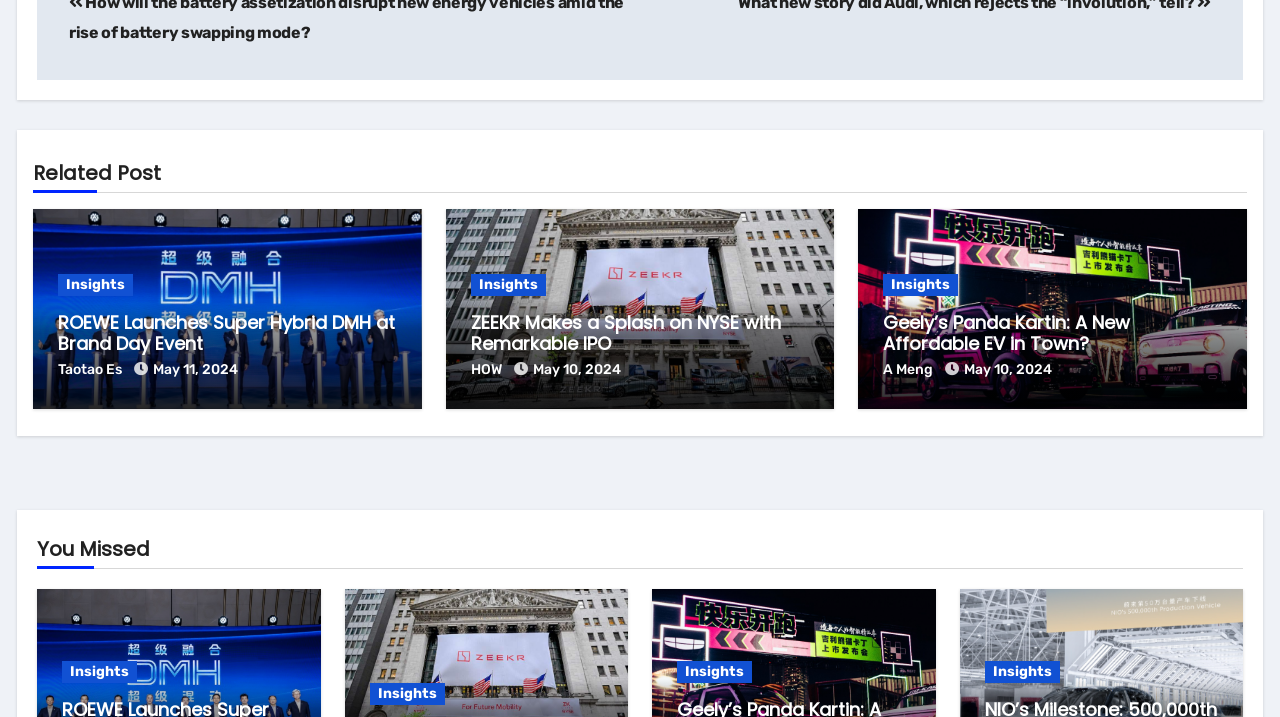Using the information in the image, could you please answer the following question in detail:
What is the date of the latest article?

I looked for the latest date mentioned on the webpage, which is 'May 11, 2024', associated with the article 'ROEWE Launches Super Hybrid DMH at Brand Day Event'.